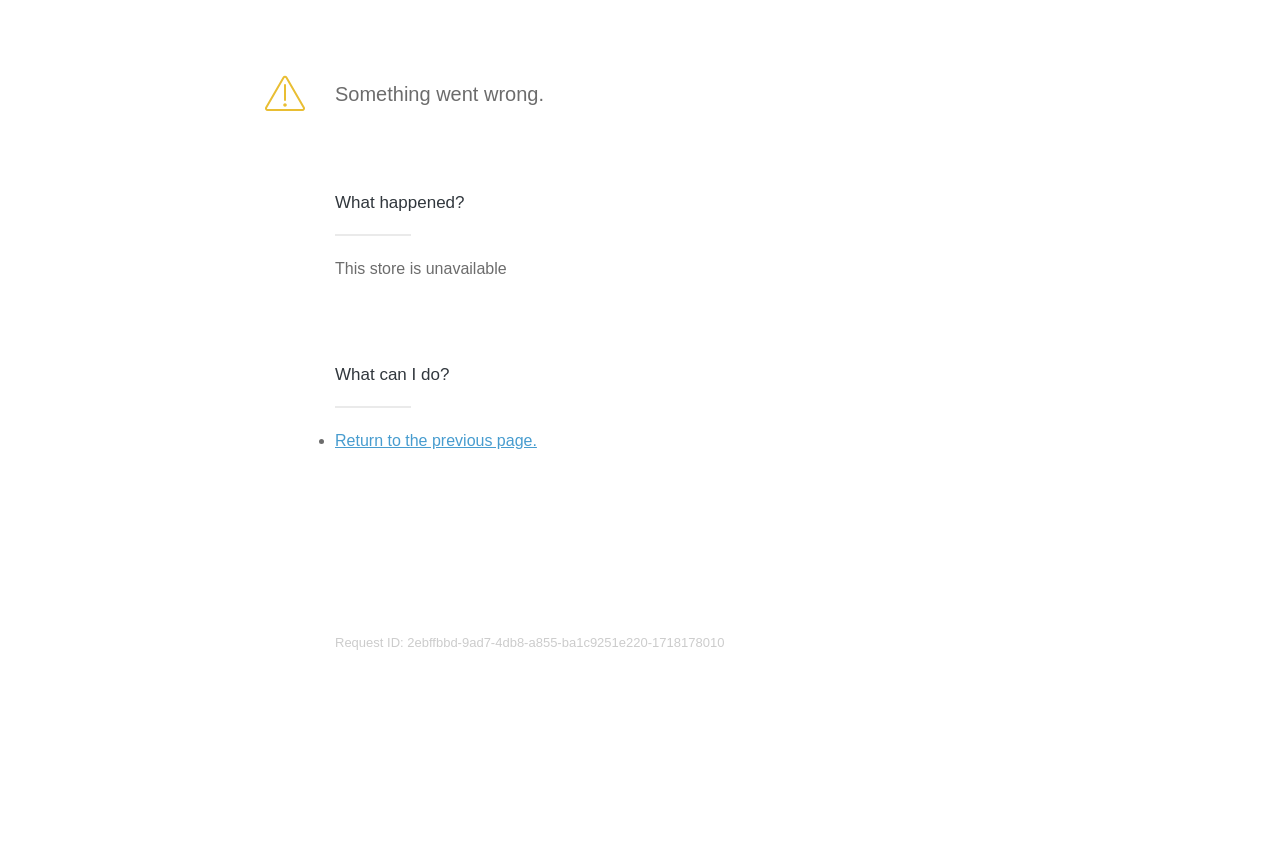For the given element description Return to the previous page., determine the bounding box coordinates of the UI element. The coordinates should follow the format (top-left x, top-left y, bottom-right x, bottom-right y) and be within the range of 0 to 1.

[0.262, 0.511, 0.419, 0.531]